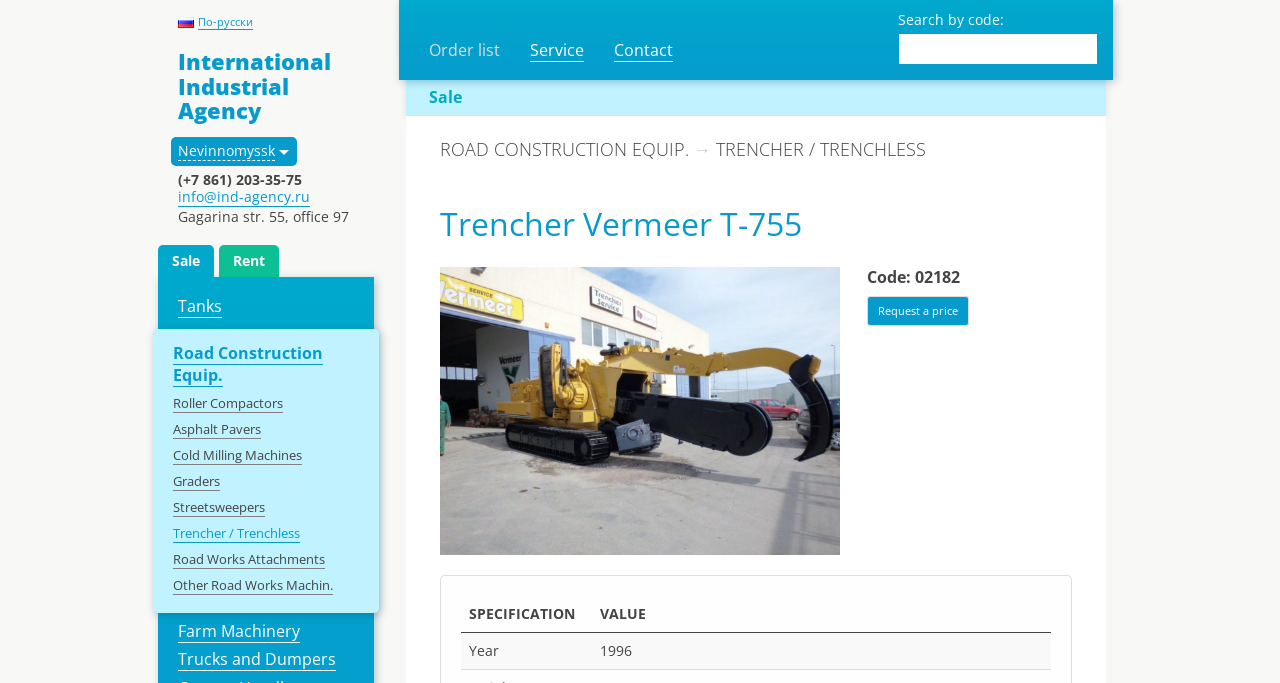What is the location of the office?
From the image, respond with a single word or phrase.

Gagarina str. 55, office 97